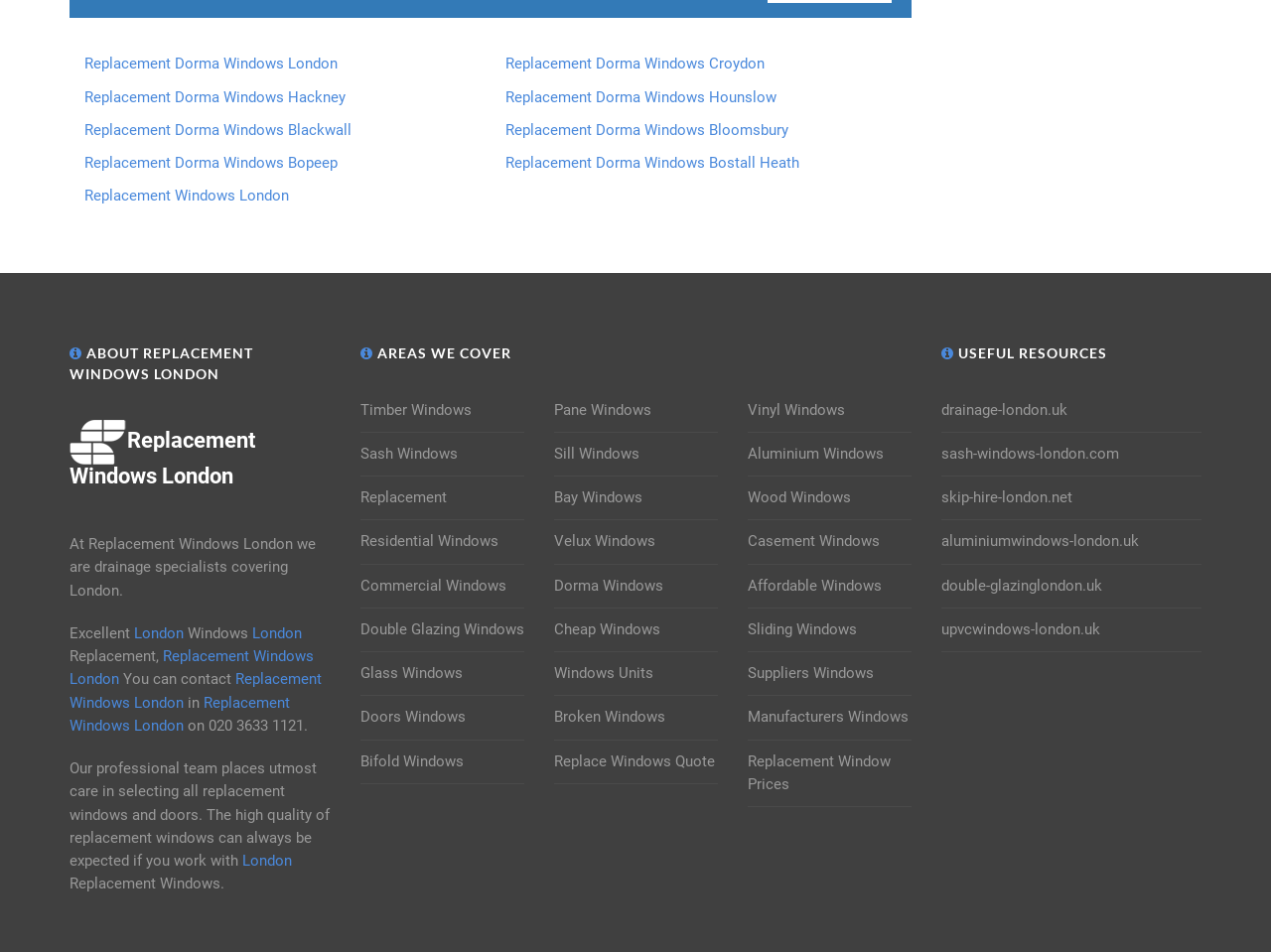Is the company a drainage specialist?
Use the screenshot to answer the question with a single word or phrase.

Yes